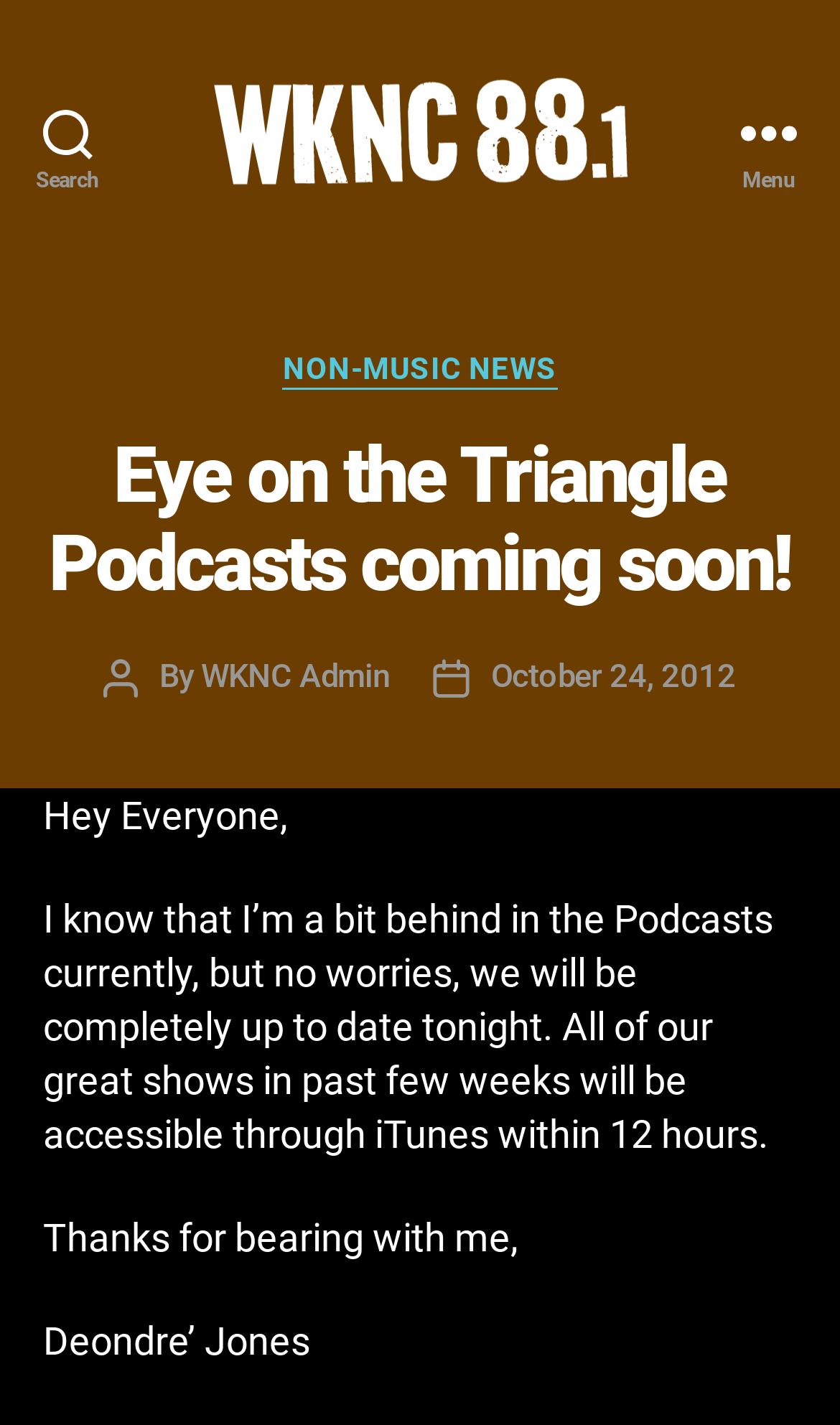Extract the main heading text from the webpage.

Eye on the Triangle Podcasts coming soon!